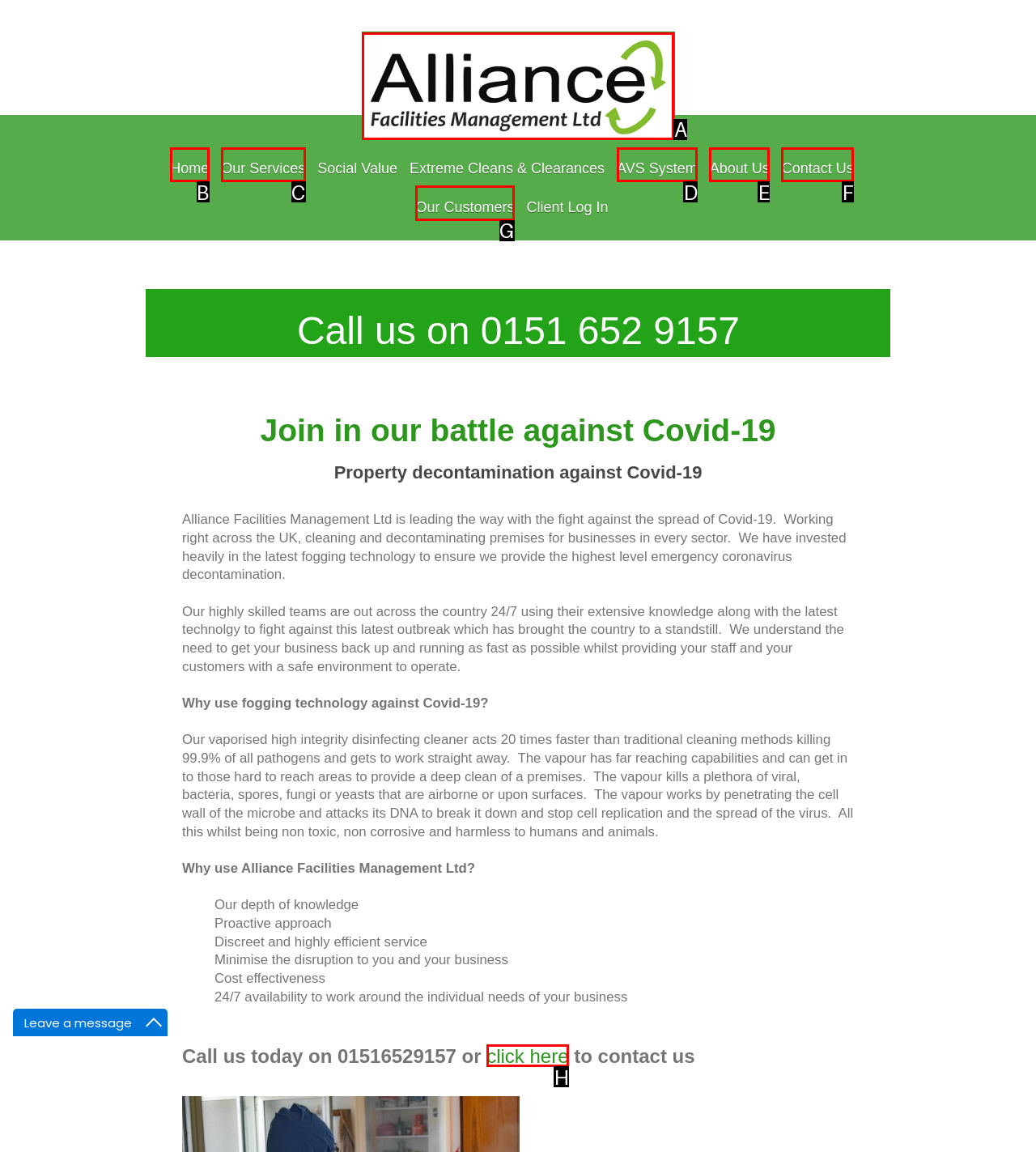Find the option that matches this description: AVS System
Provide the matching option's letter directly.

D